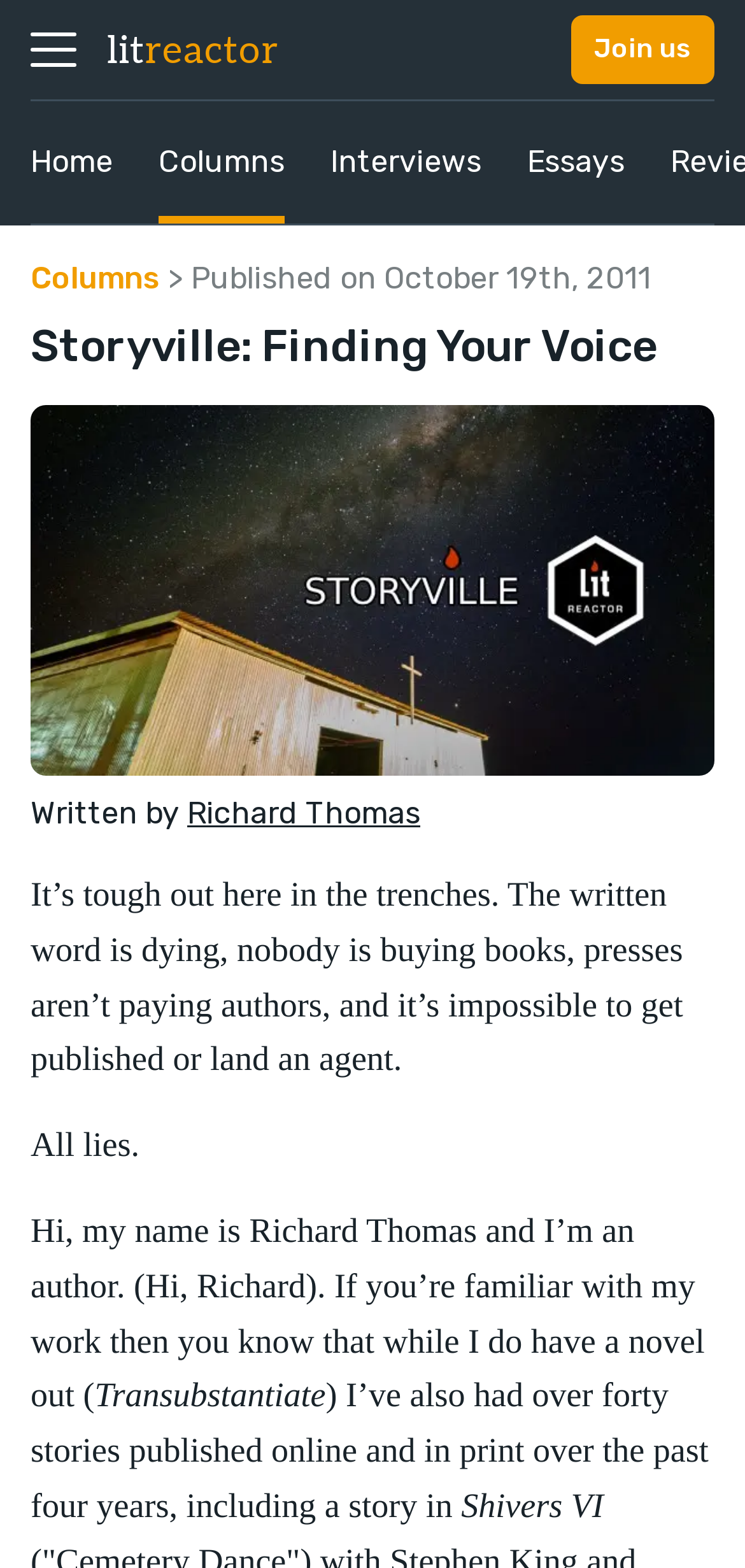What is the date of publication mentioned?
Could you give a comprehensive explanation in response to this question?

The date of publication is mentioned in the text 'Published on October 19th, 2011' which is located in the StaticText element with bounding box coordinates [0.215, 0.166, 0.874, 0.189].